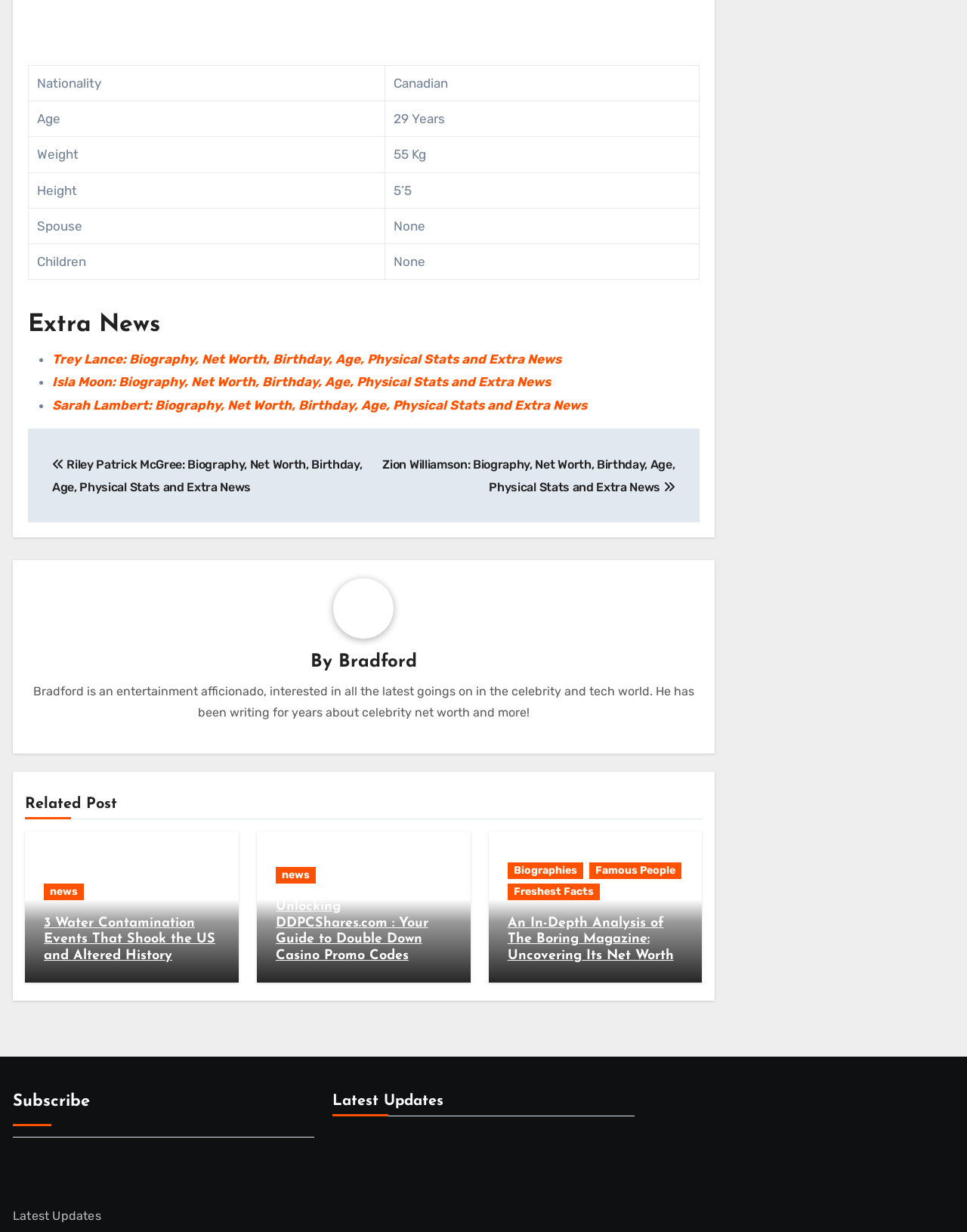Using the provided element description: "parent_node: By Bradford", identify the bounding box coordinates. The coordinates should be four floats between 0 and 1 in the order [left, top, right, bottom].

[0.026, 0.47, 0.726, 0.519]